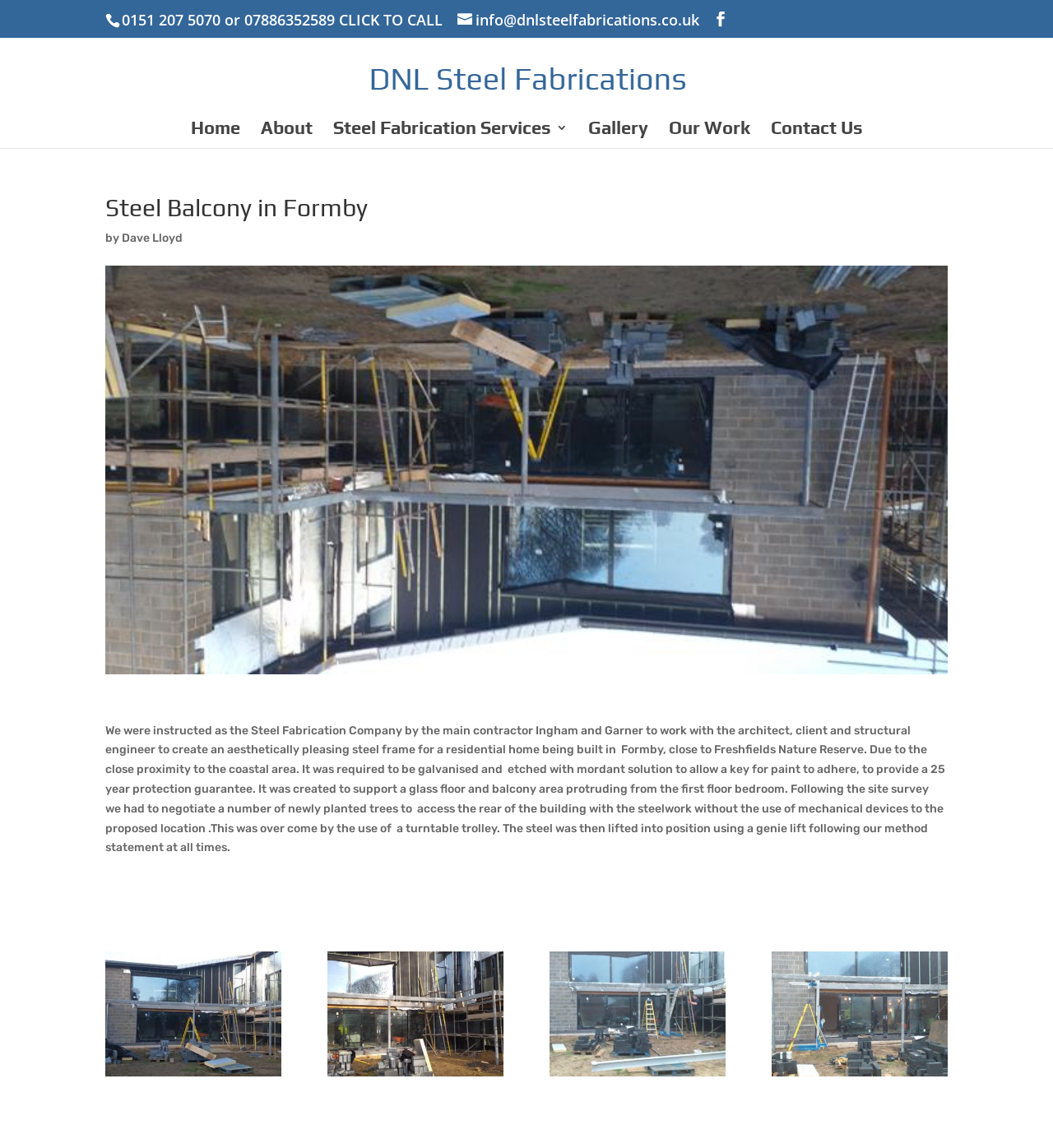Determine the bounding box coordinates of the clickable element necessary to fulfill the instruction: "Check the next post". Provide the coordinates as four float numbers within the 0 to 1 range, i.e., [left, top, right, bottom].

None